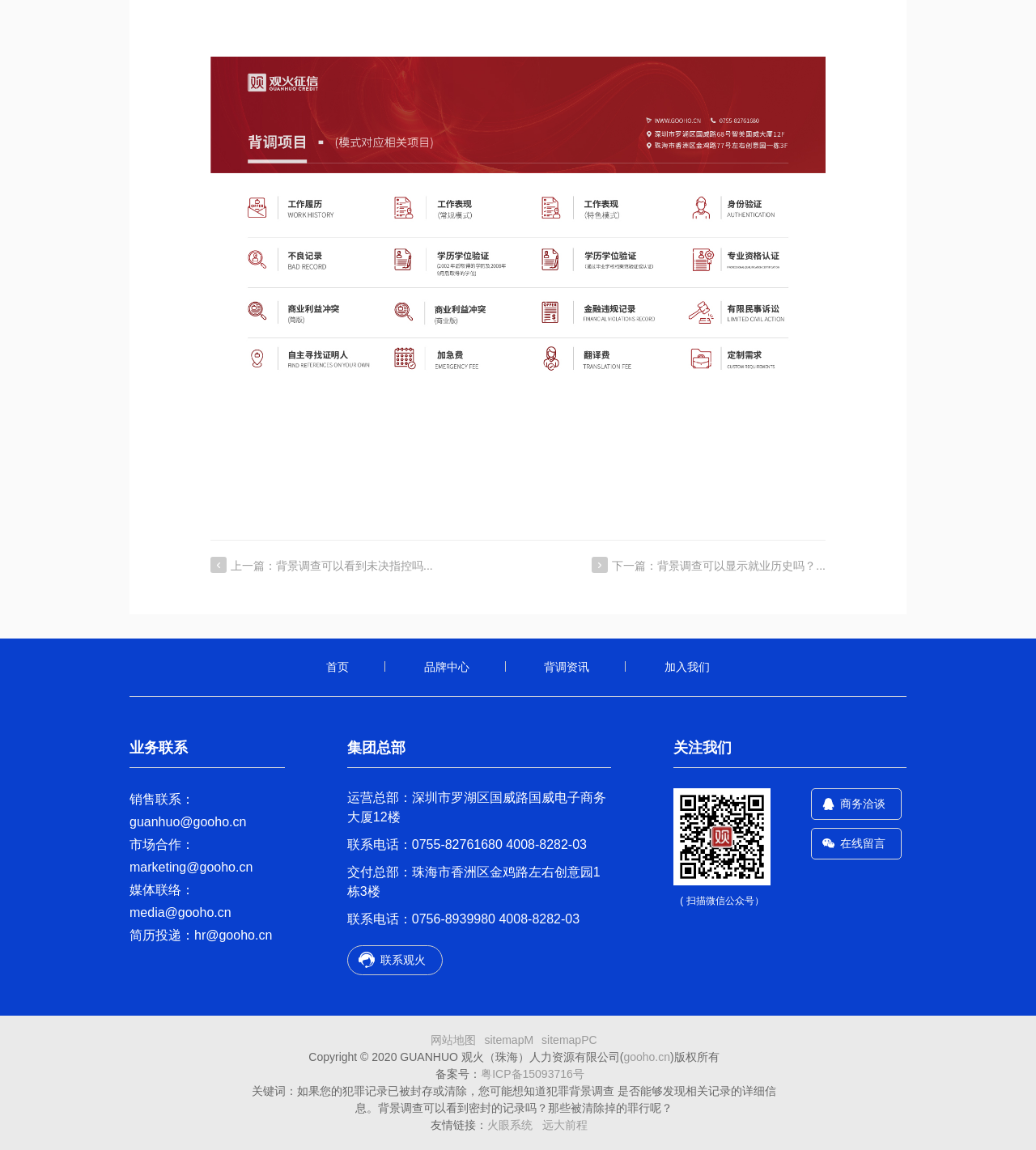Provide your answer in a single word or phrase: 
What is the company's headquarters address?

深圳市罗湖区国威路国威电子商务大厦12楼